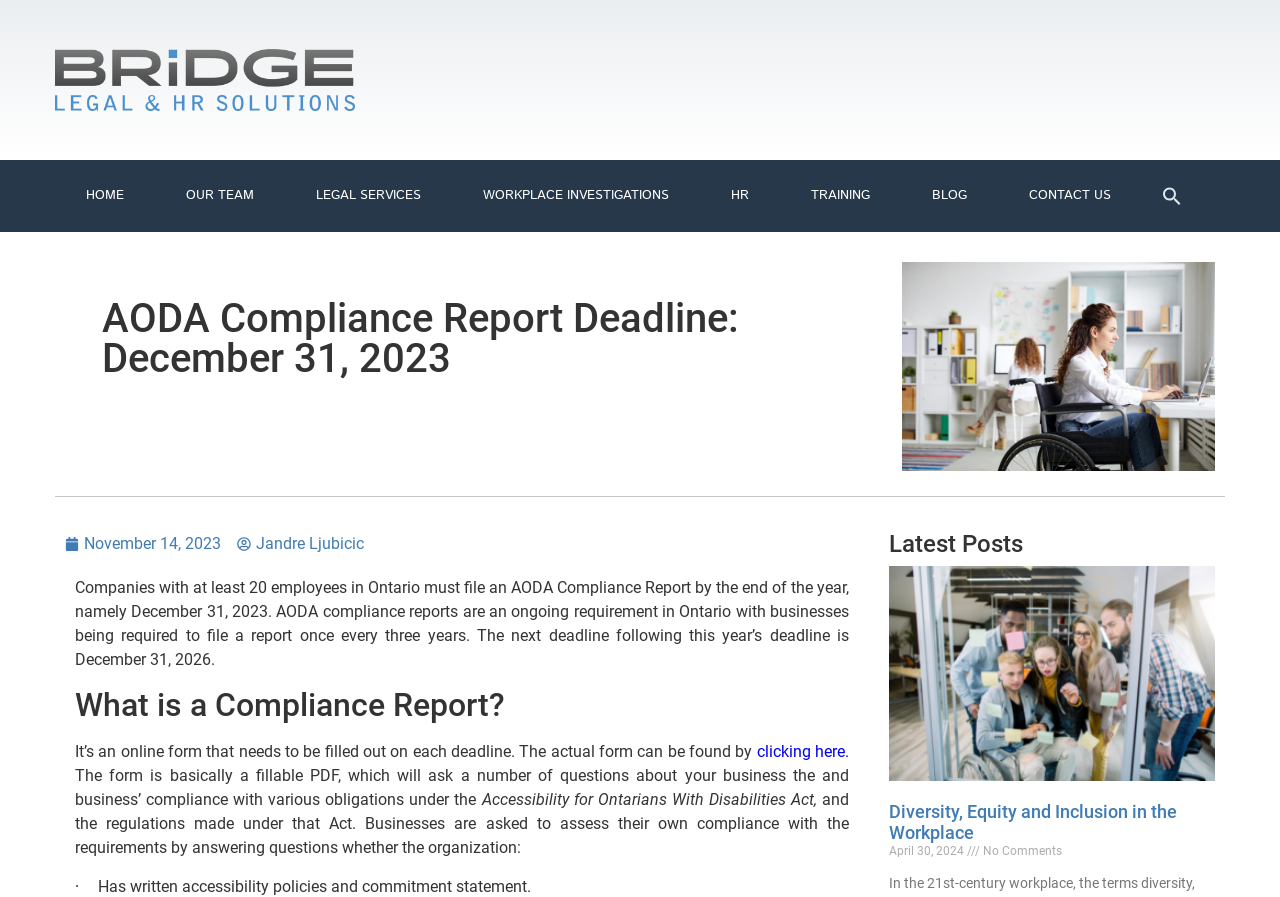Please provide a comprehensive response to the question below by analyzing the image: 
Where can the AODA Compliance Report form be found?

I found the answer by looking at the link 'clicking here.' which is part of the sentence 'The actual form can be found by clicking here.'